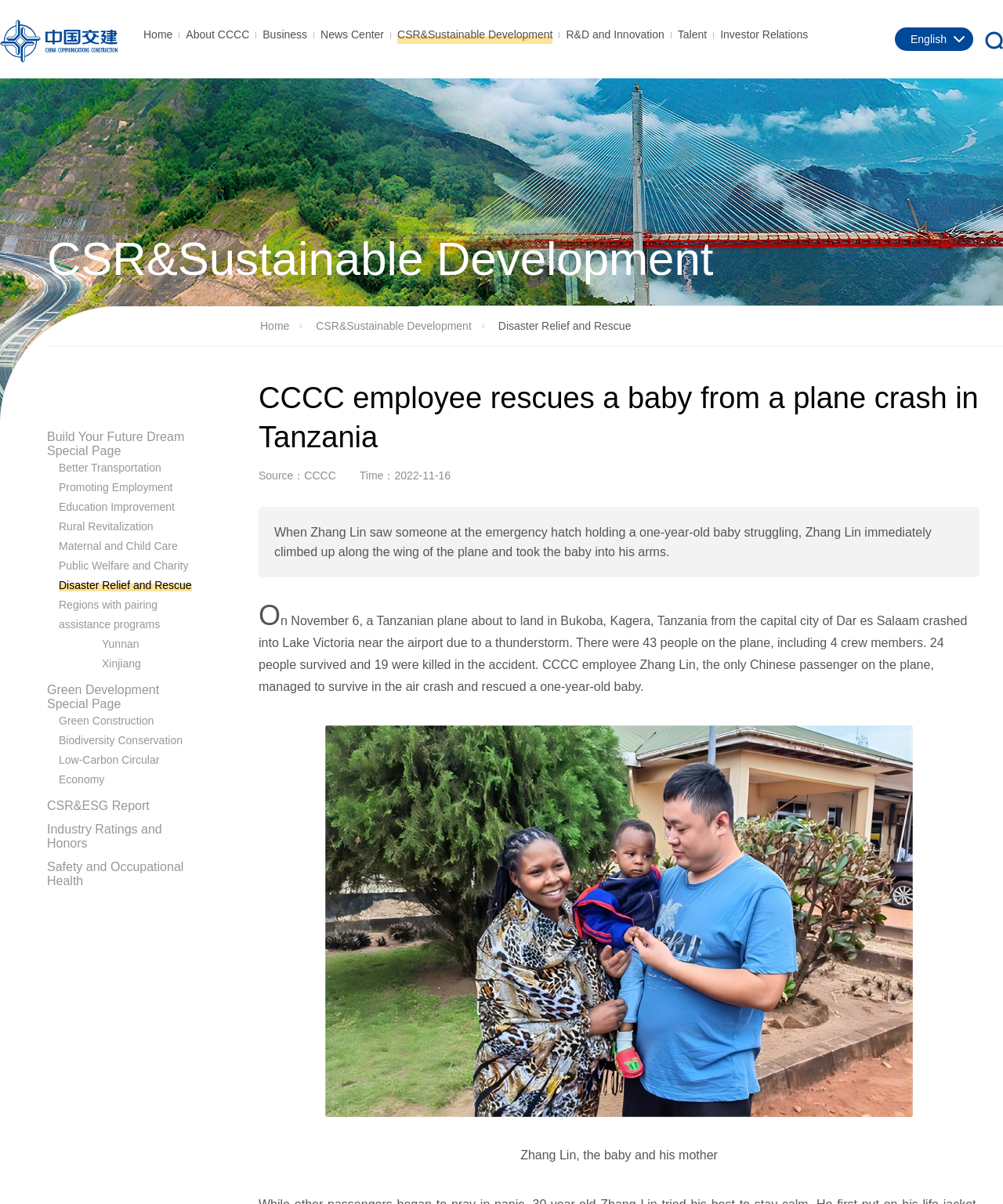Locate the bounding box coordinates of the item that should be clicked to fulfill the instruction: "Click the Green Development Special Page link".

[0.047, 0.567, 0.159, 0.59]